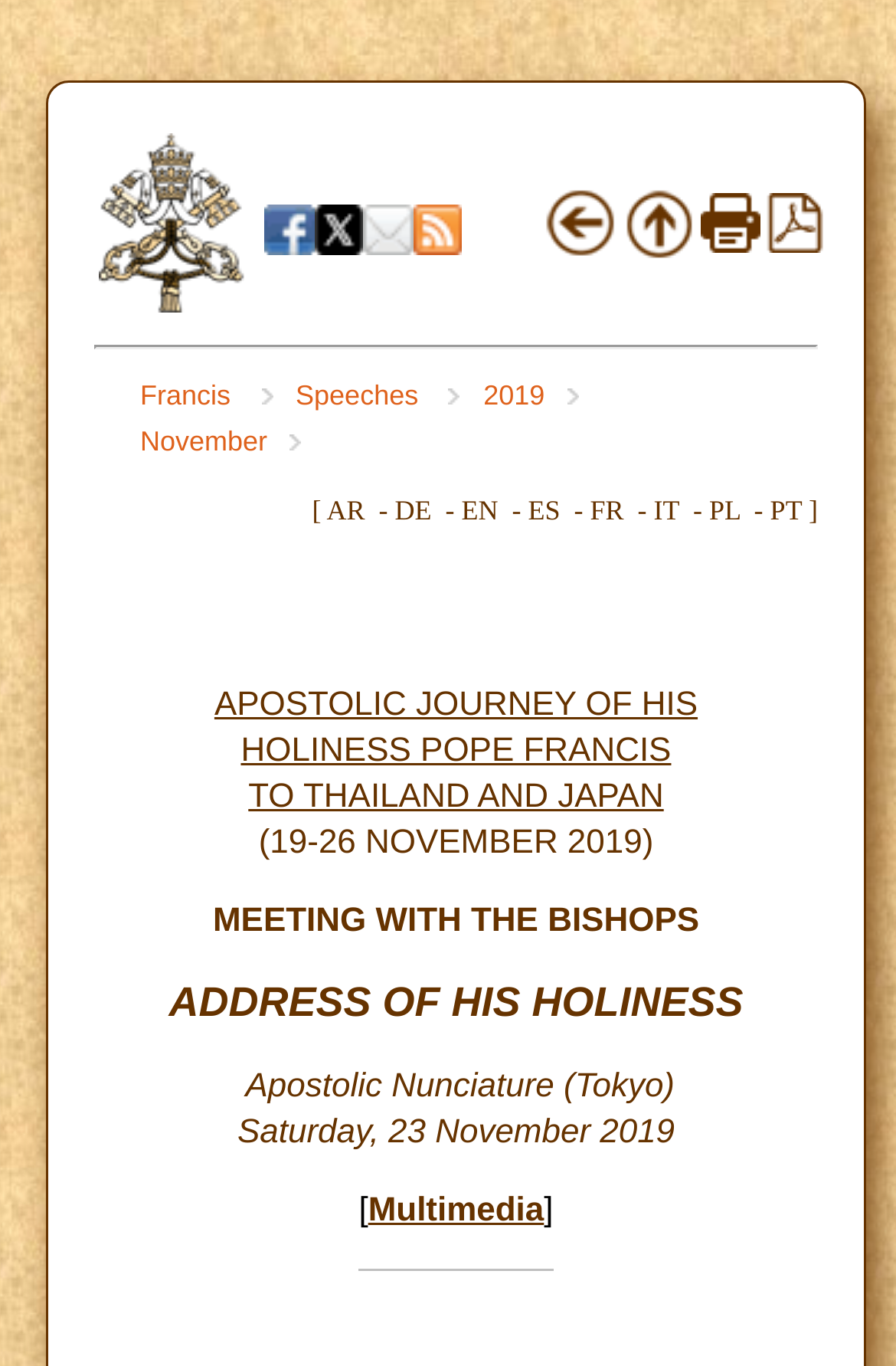Using the provided description: "AR", find the bounding box coordinates of the corresponding UI element. The output should be four float numbers between 0 and 1, in the format [left, top, right, bottom].

[0.365, 0.362, 0.407, 0.385]